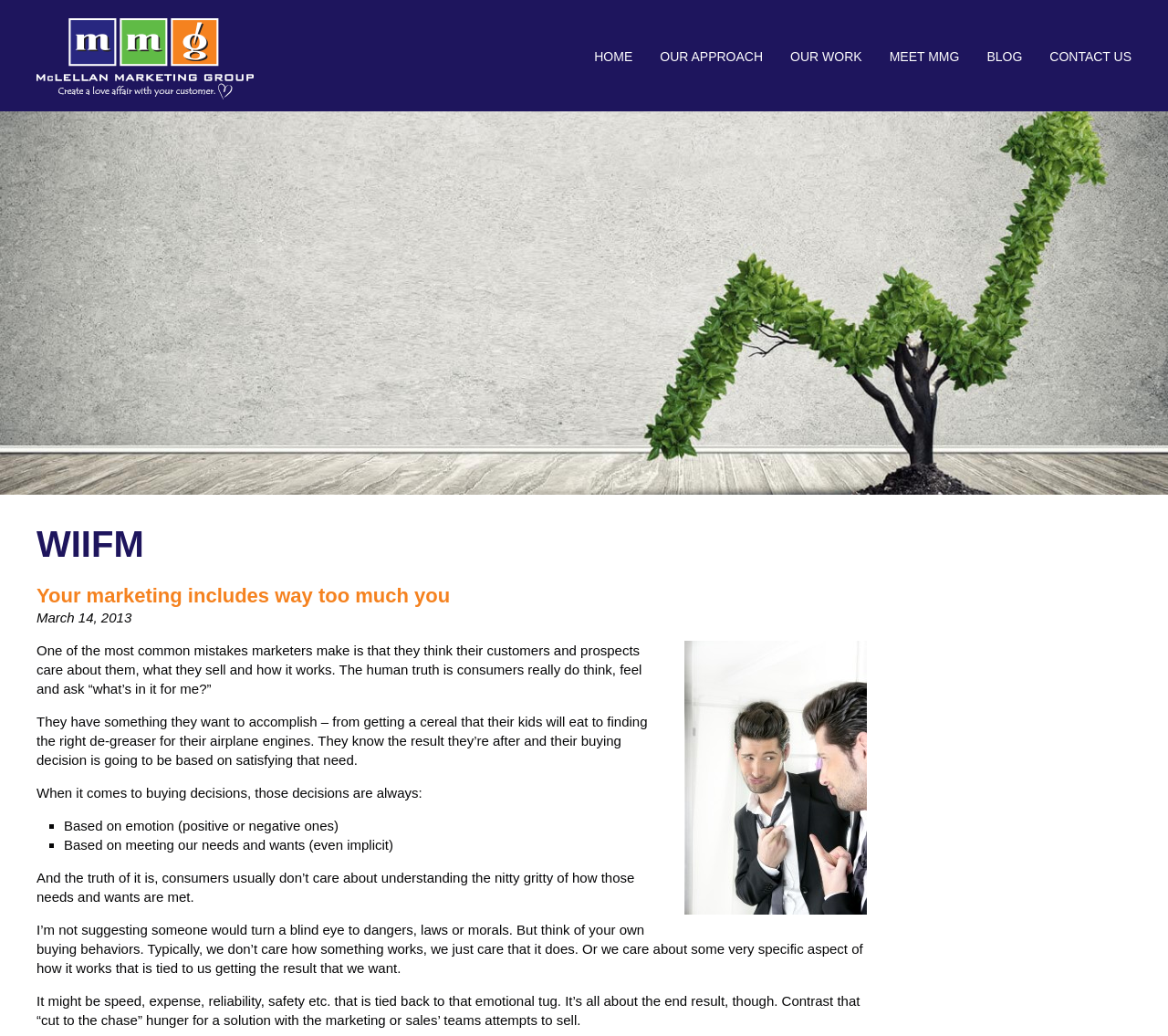Could you please study the image and provide a detailed answer to the question:
What is the main topic of the WIIFM archives?

Based on the content of the webpage, it appears that the WIIFM archives are related to marketing, specifically discussing how marketers should focus on what's in it for the customer rather than themselves.